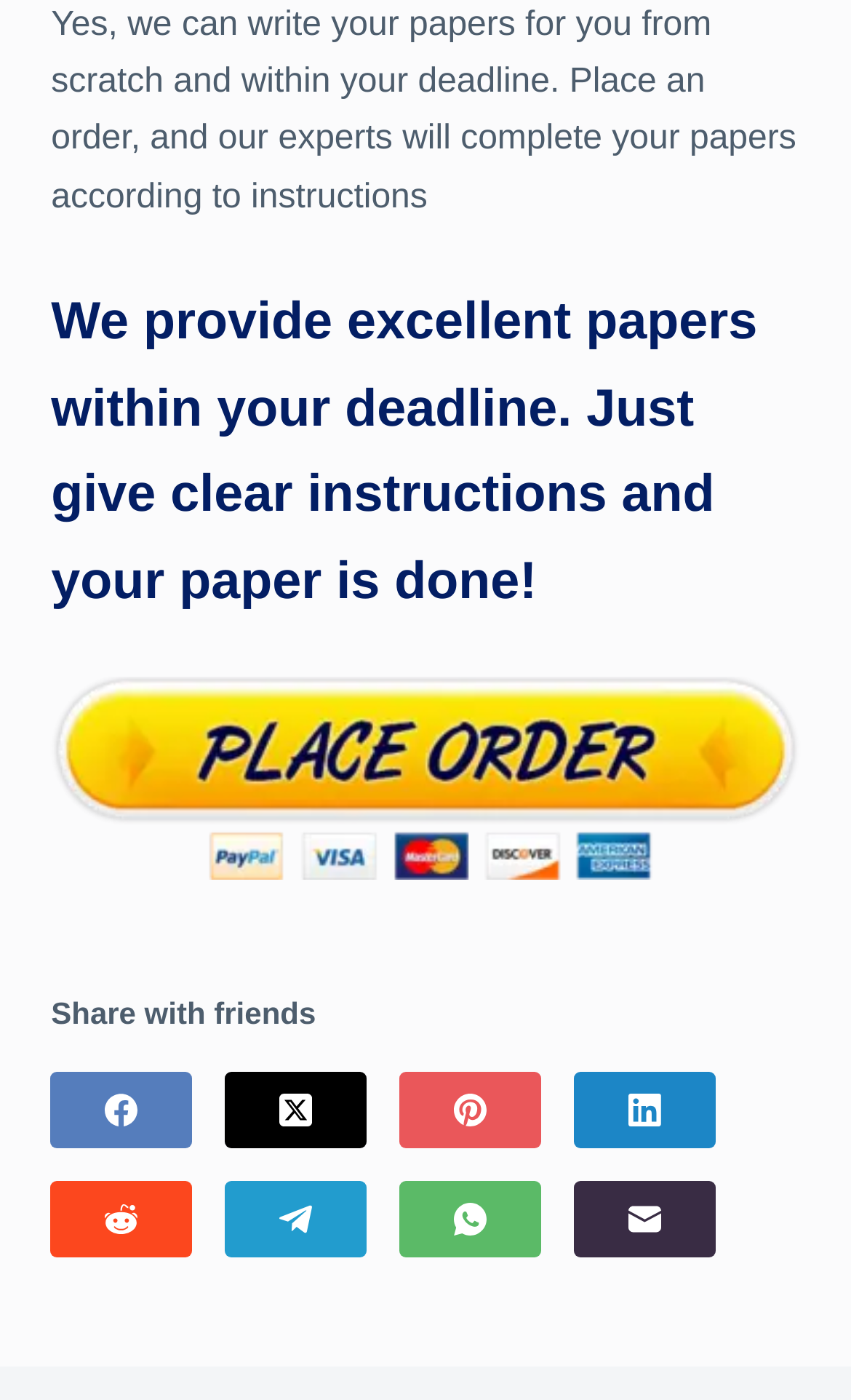Determine the bounding box coordinates for the area that needs to be clicked to fulfill this task: "Click the 'LinkedIn' link". The coordinates must be given as four float numbers between 0 and 1, i.e., [left, top, right, bottom].

[0.675, 0.765, 0.842, 0.82]